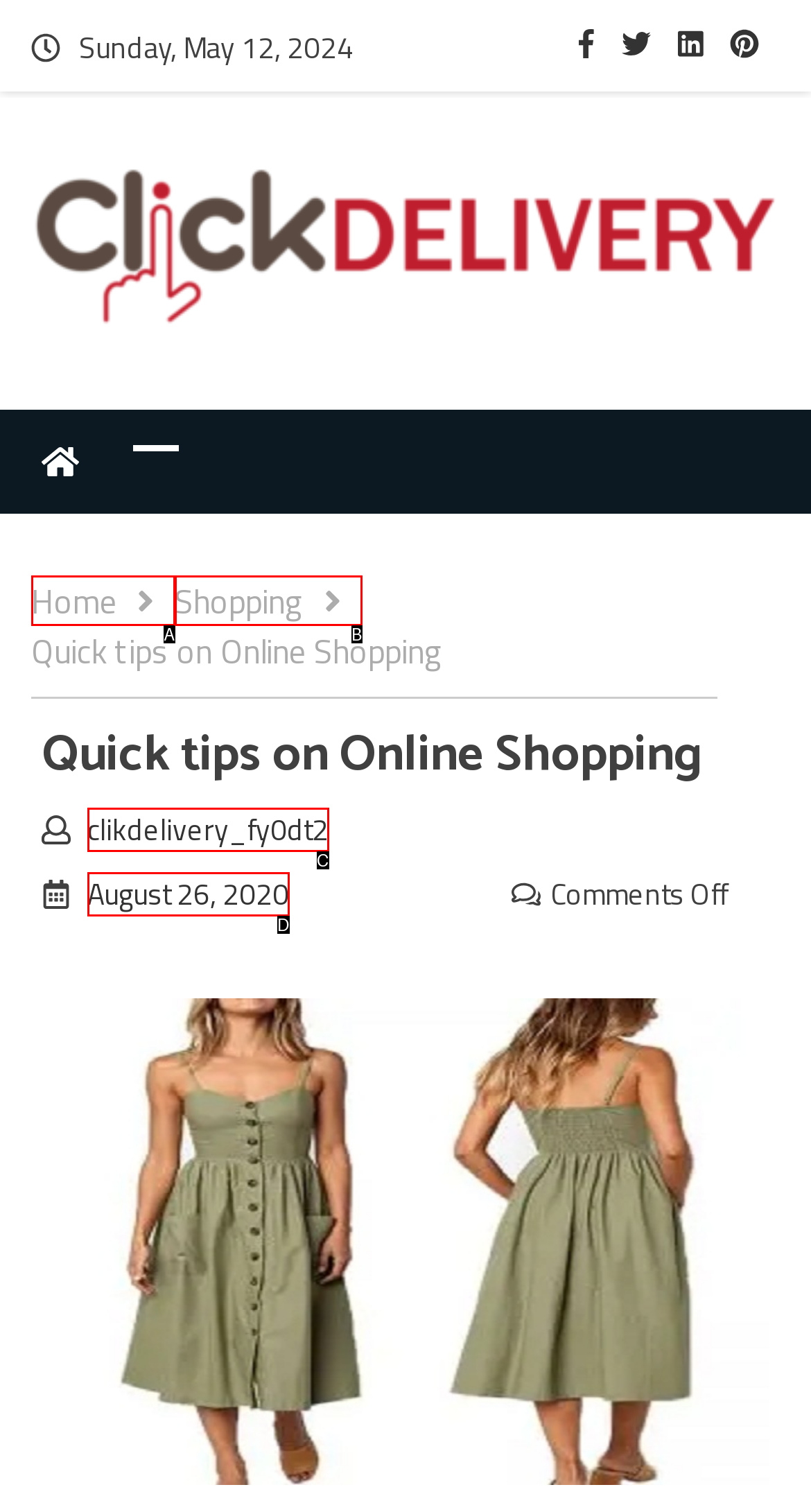From the provided options, pick the HTML element that matches the description: Menu. Respond with the letter corresponding to your choice.

None